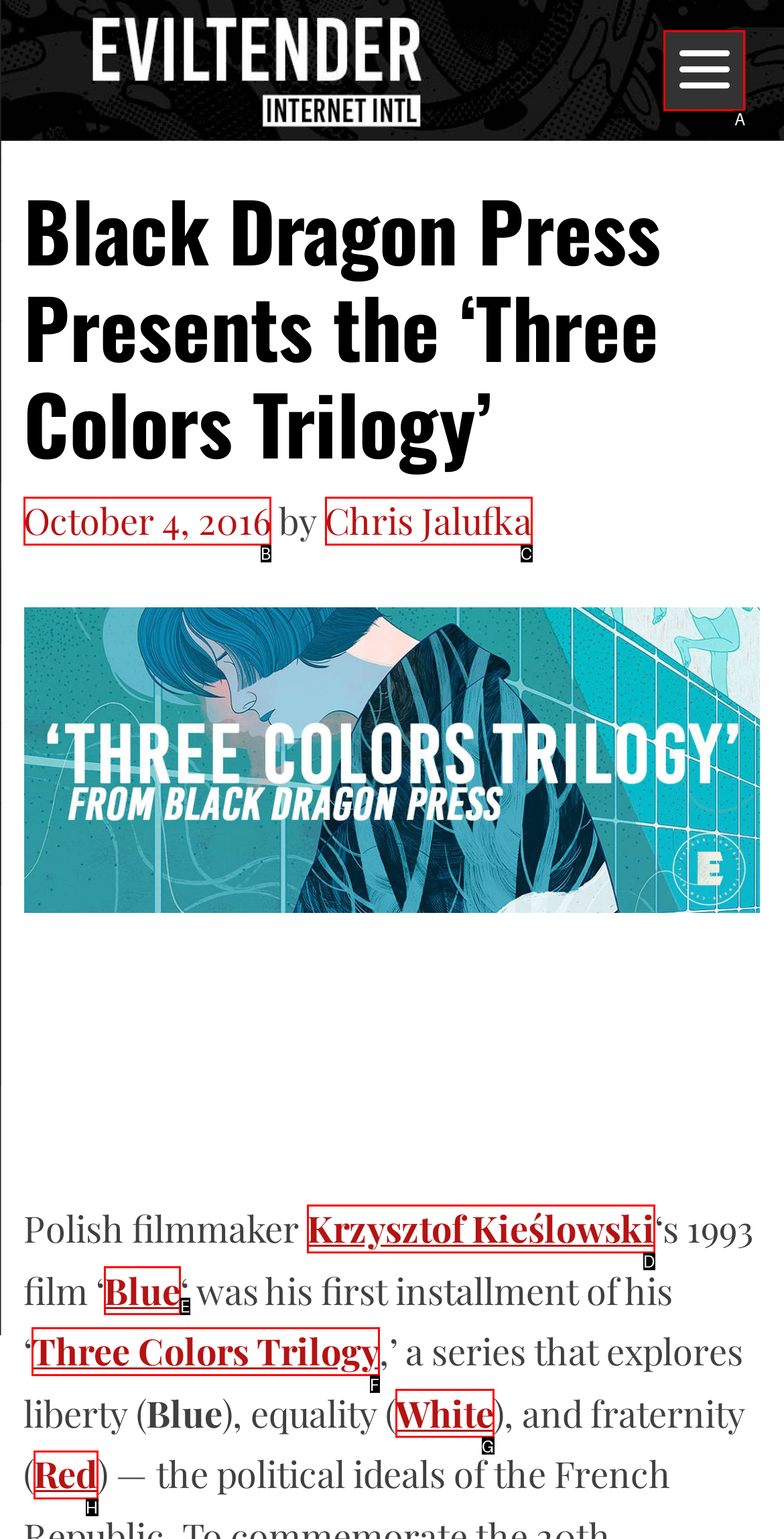Choose the HTML element that should be clicked to accomplish the task: Click the 'Menu' button. Answer with the letter of the chosen option.

A